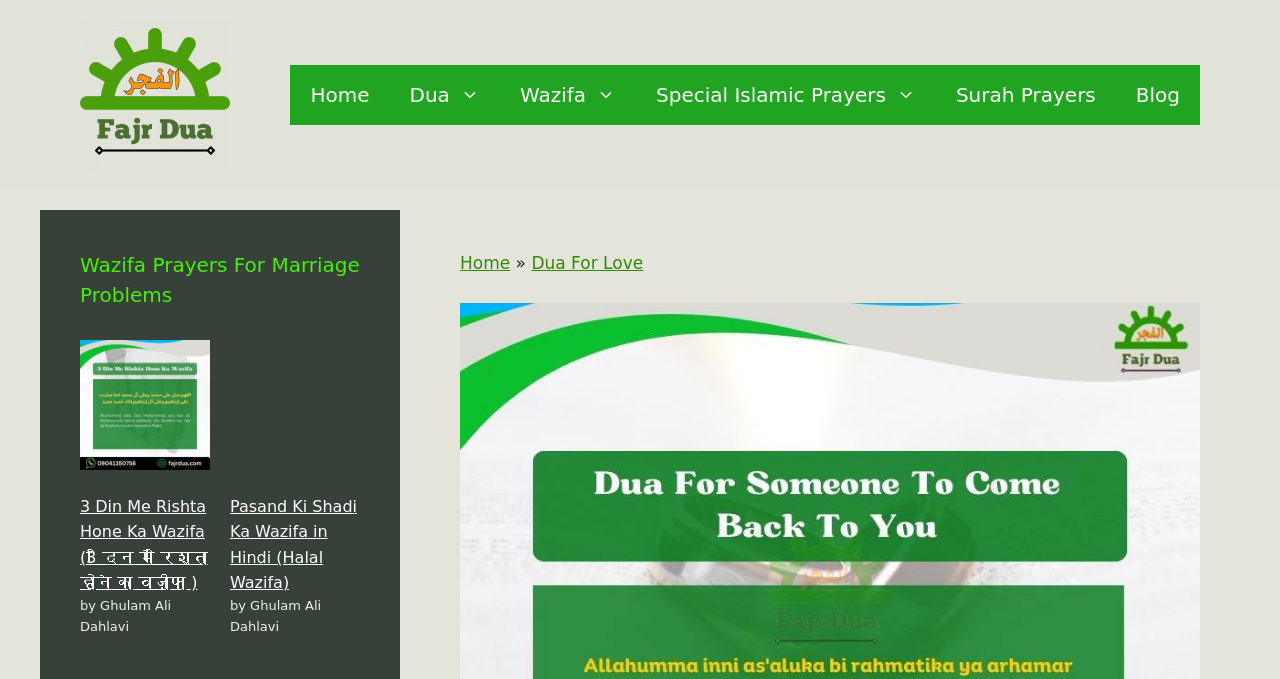Find and specify the bounding box coordinates that correspond to the clickable region for the instruction: "Click on 3 Din Me Rishta Hone Ka Wazifa link".

[0.062, 0.731, 0.162, 0.872]